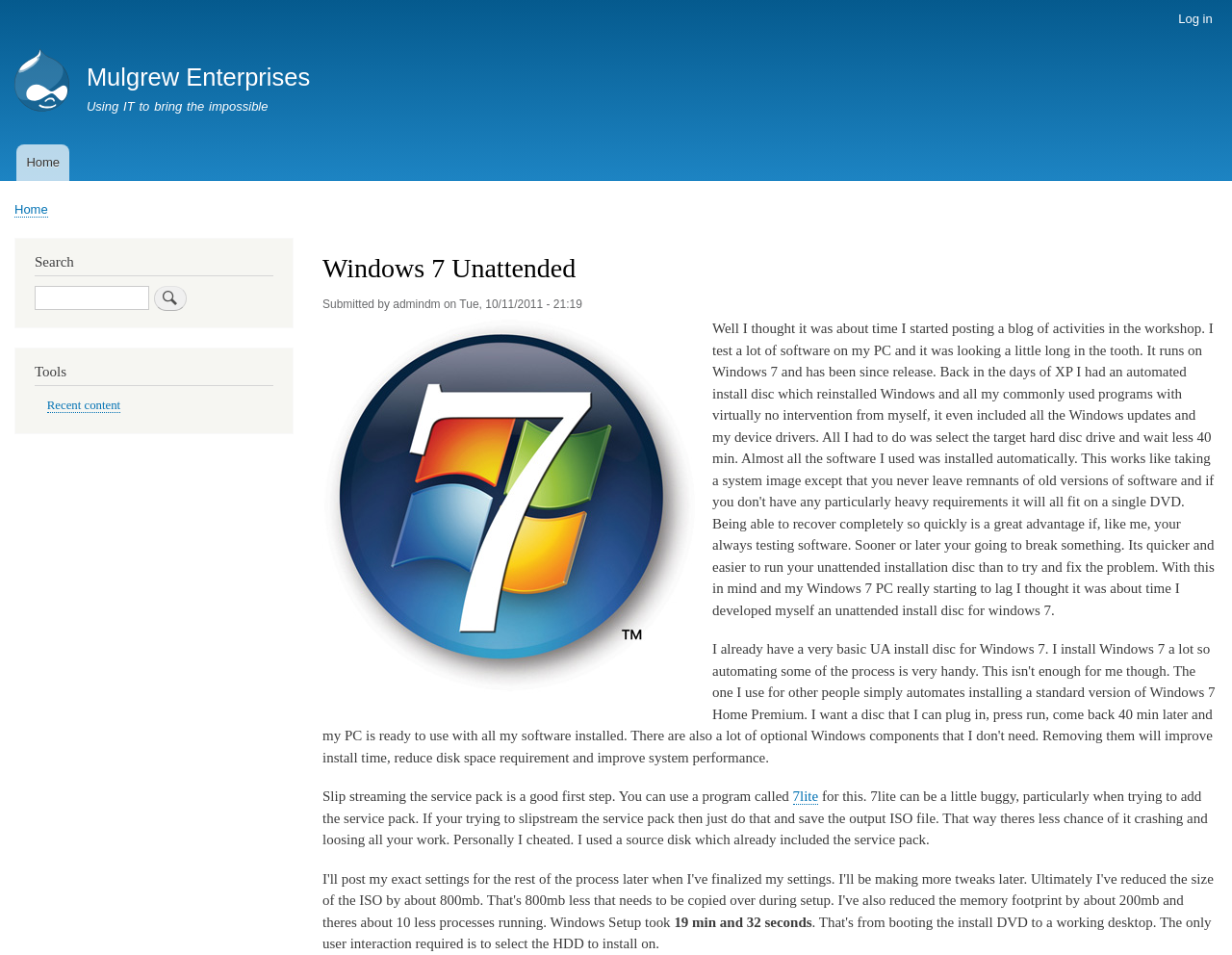What is the logo image on the webpage?
Refer to the image and offer an in-depth and detailed answer to the question.

I found an image element on the webpage with the description 'Windows 7 unattended logo', which is likely a logo image related to the topic of the webpage.